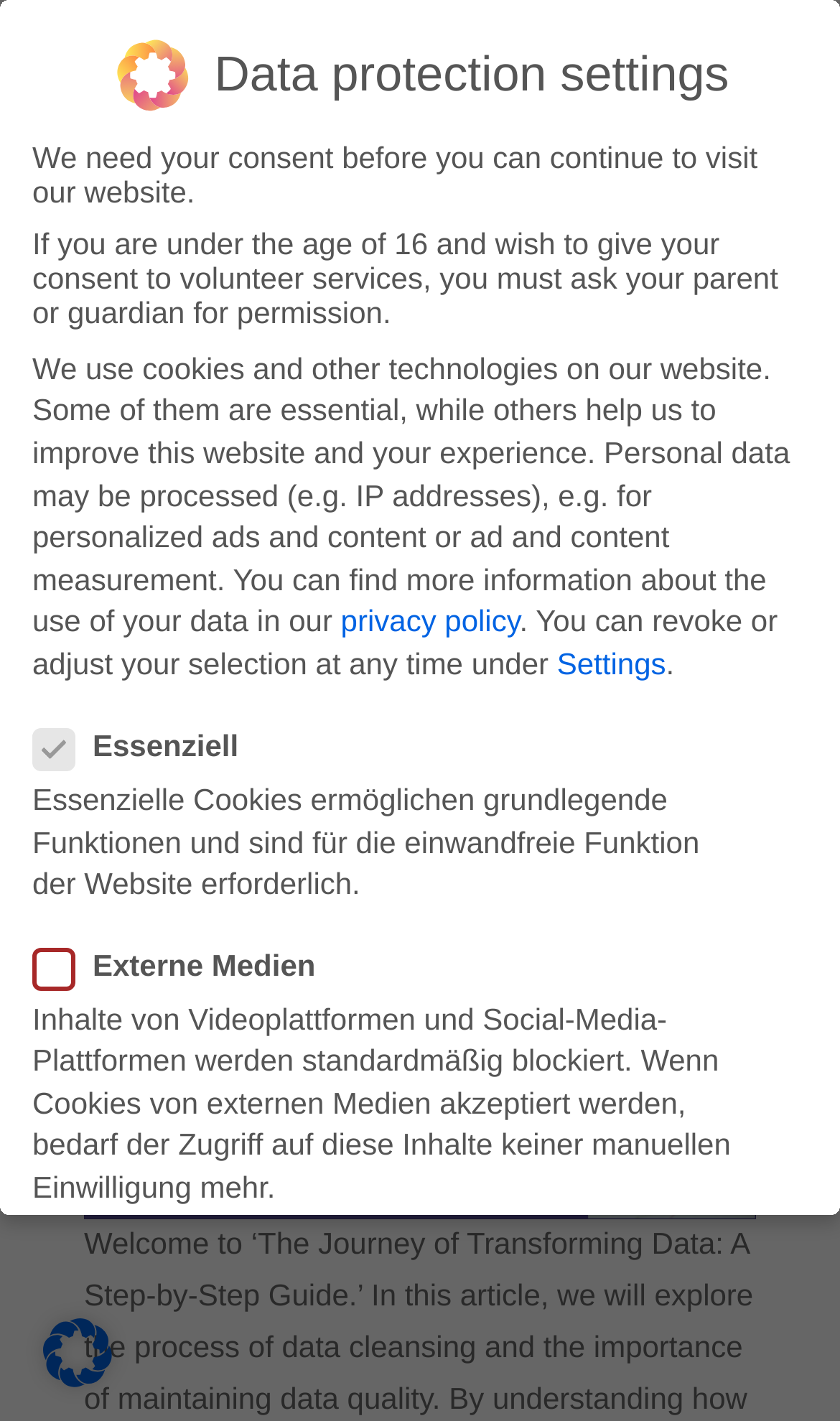What happens if external media cookies are accepted?
Refer to the image and answer the question using a single word or phrase.

Access to content without manual consent